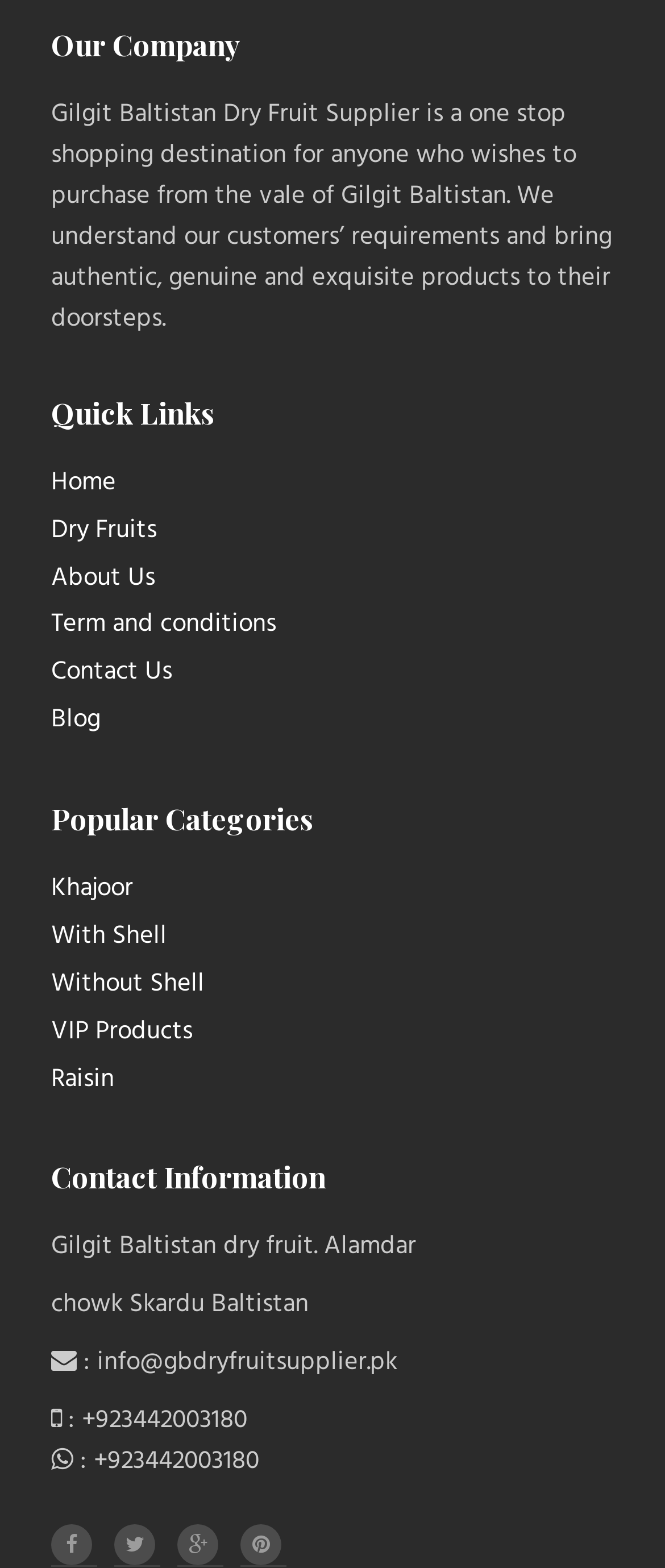What is the contact email?
Using the image, give a concise answer in the form of a single word or short phrase.

info@gbdryfruitsupplier.pk